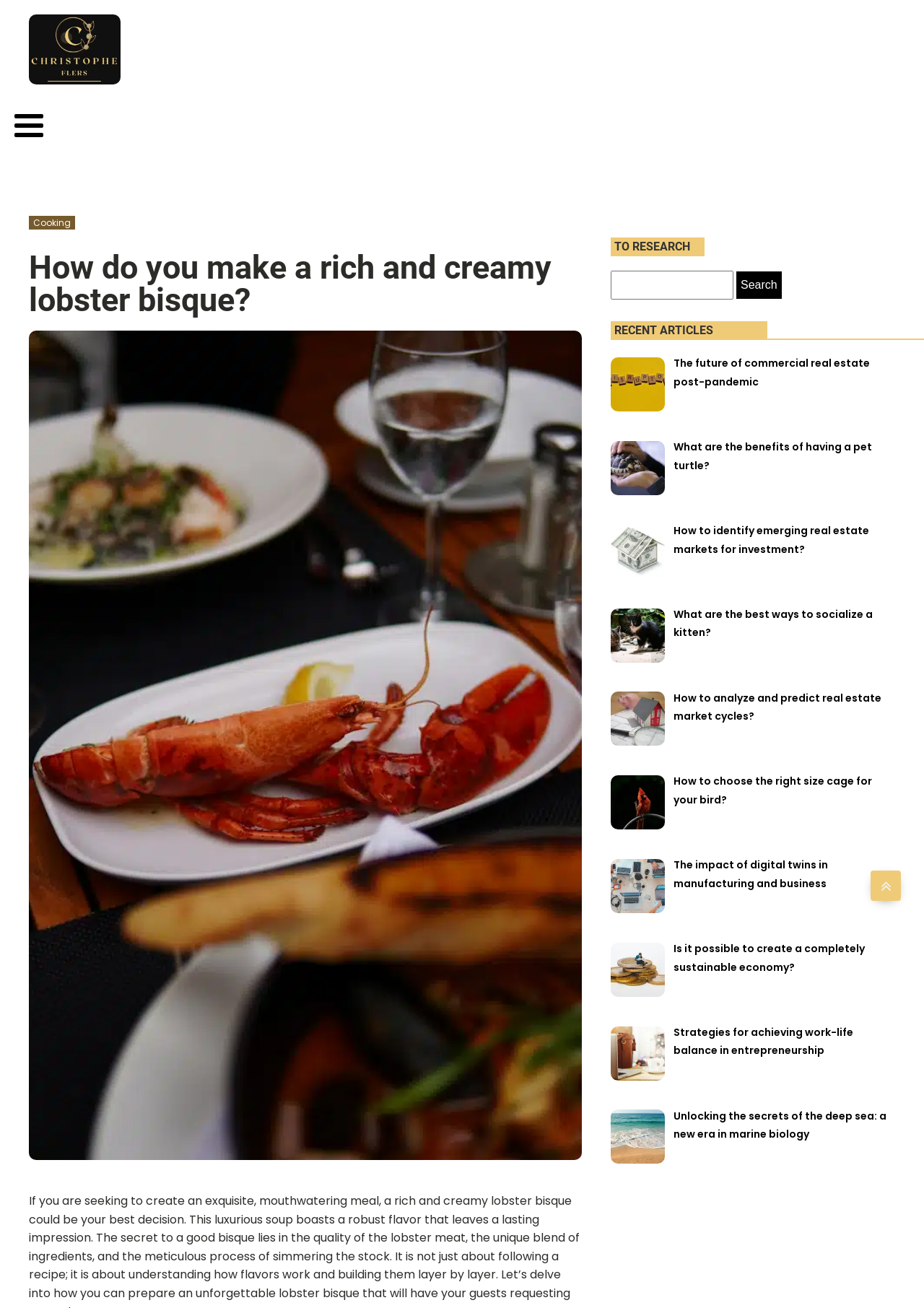What is the category of the link 'Cooking'?
Please give a detailed and elaborate answer to the question.

The link 'Cooking' is a category link, which suggests that it leads to a page or section related to cooking recipes or topics.